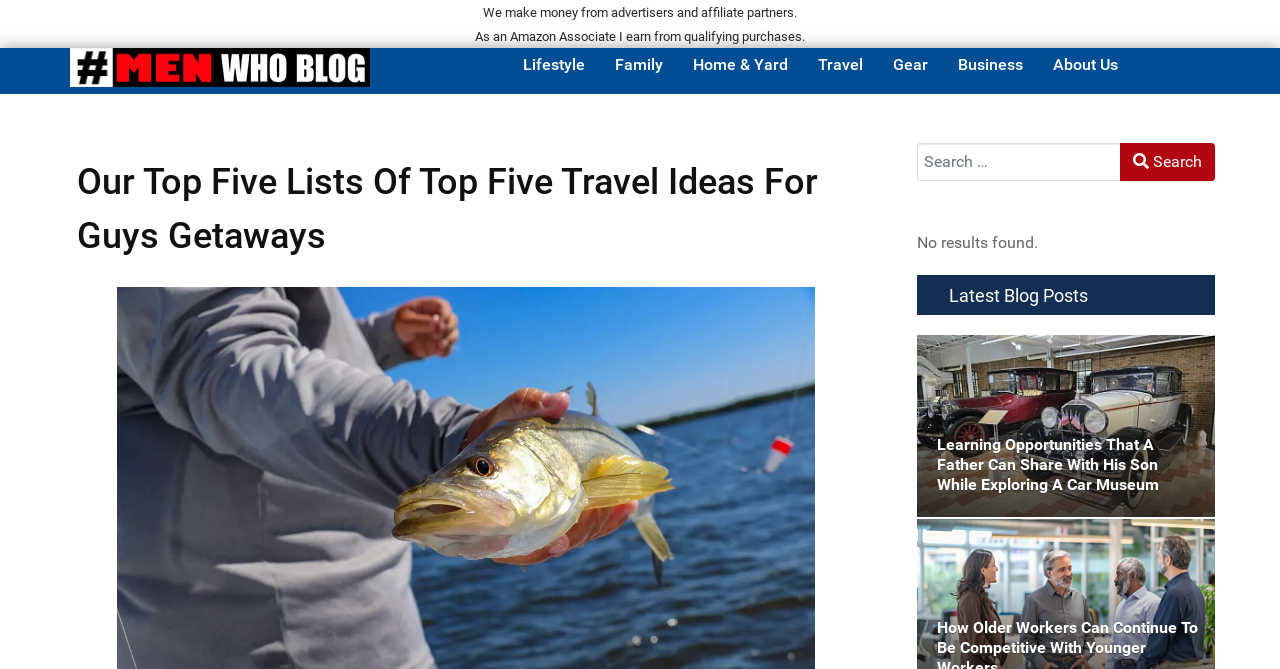Determine which piece of text is the heading of the webpage and provide it.

Our Top Five Lists Of Top Five Travel Ideas For Guys Getaways